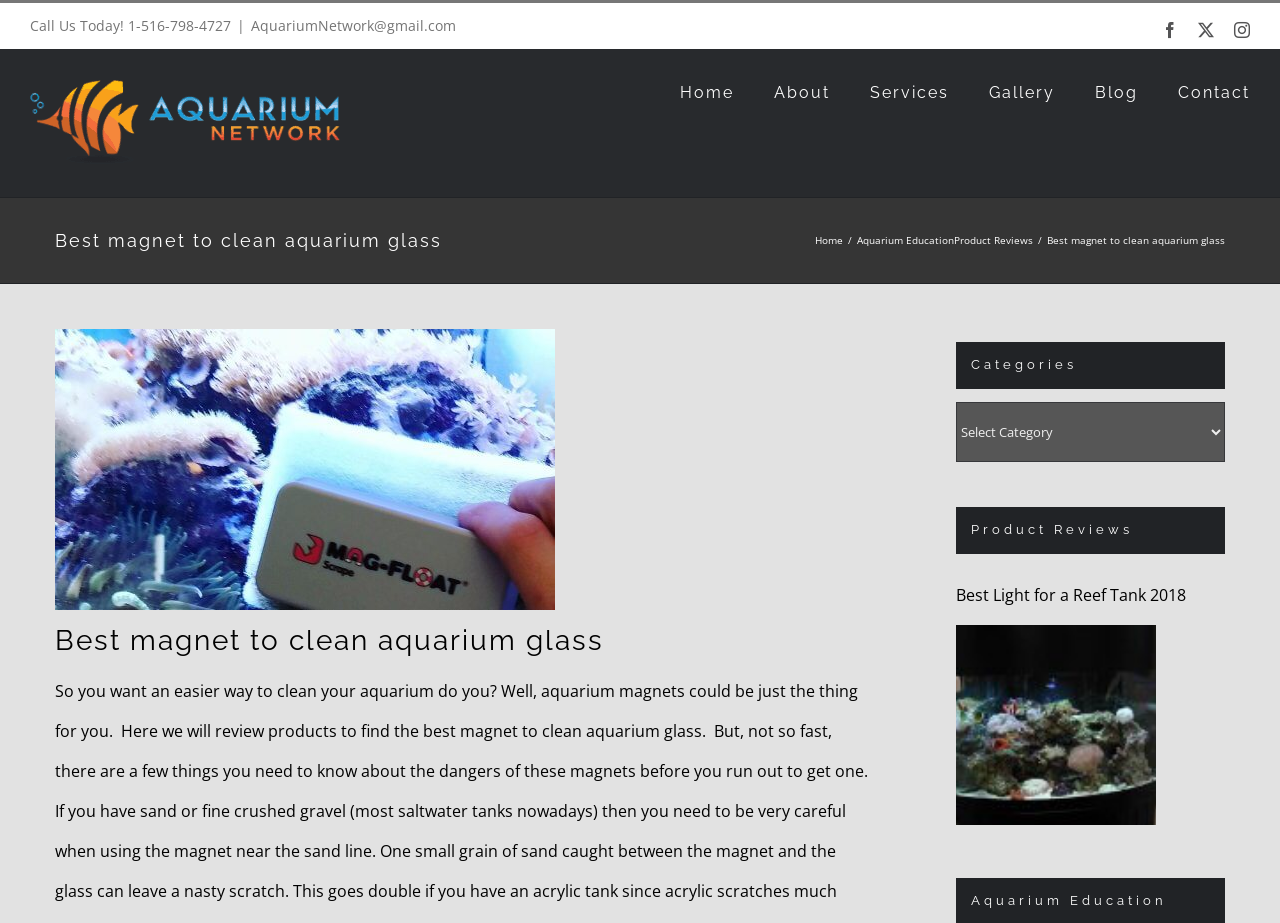What is the phone number to call?
Based on the image, provide a one-word or brief-phrase response.

1-516-798-4727